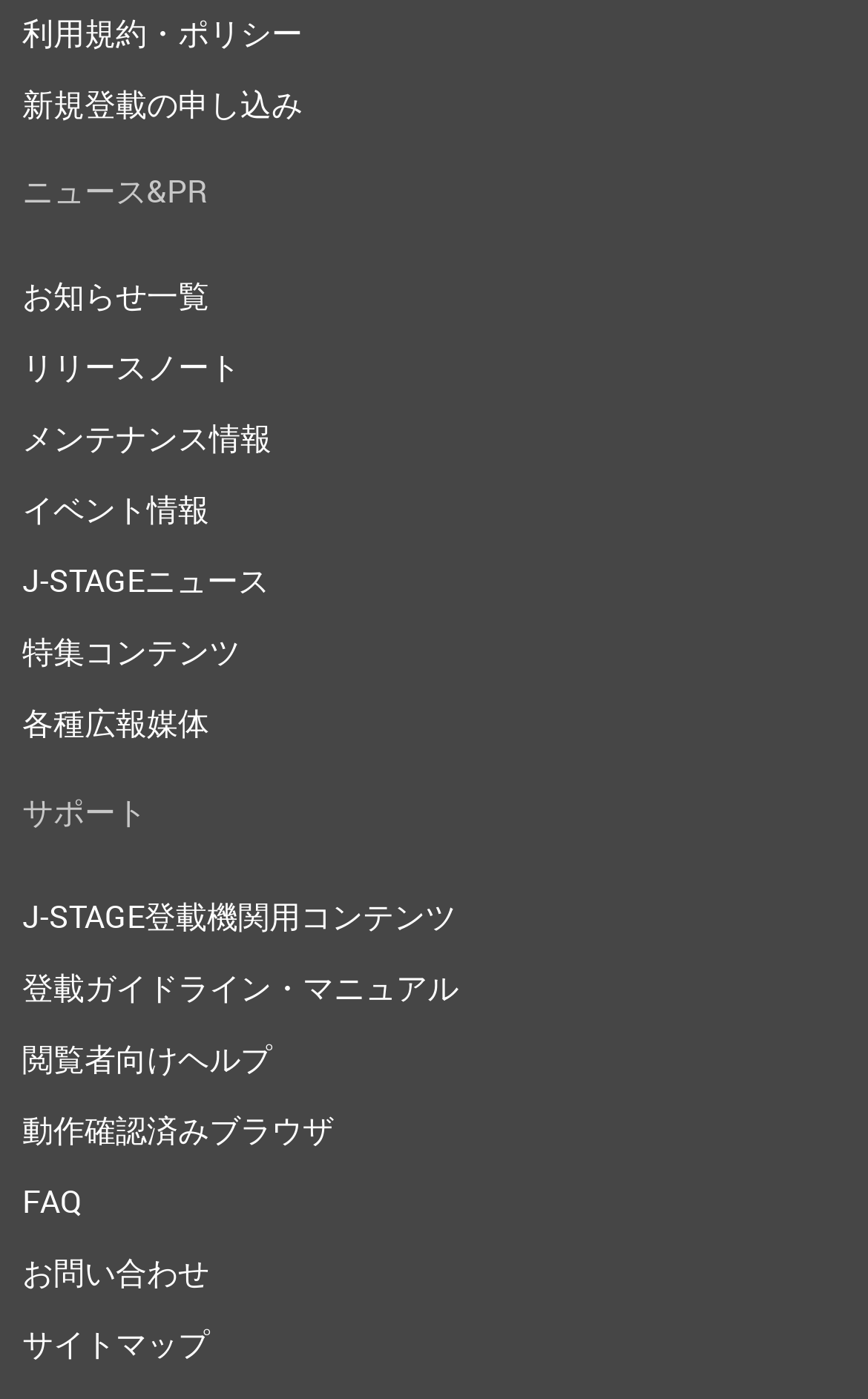Please mark the bounding box coordinates of the area that should be clicked to carry out the instruction: "apply for new registration".

[0.026, 0.059, 0.349, 0.089]